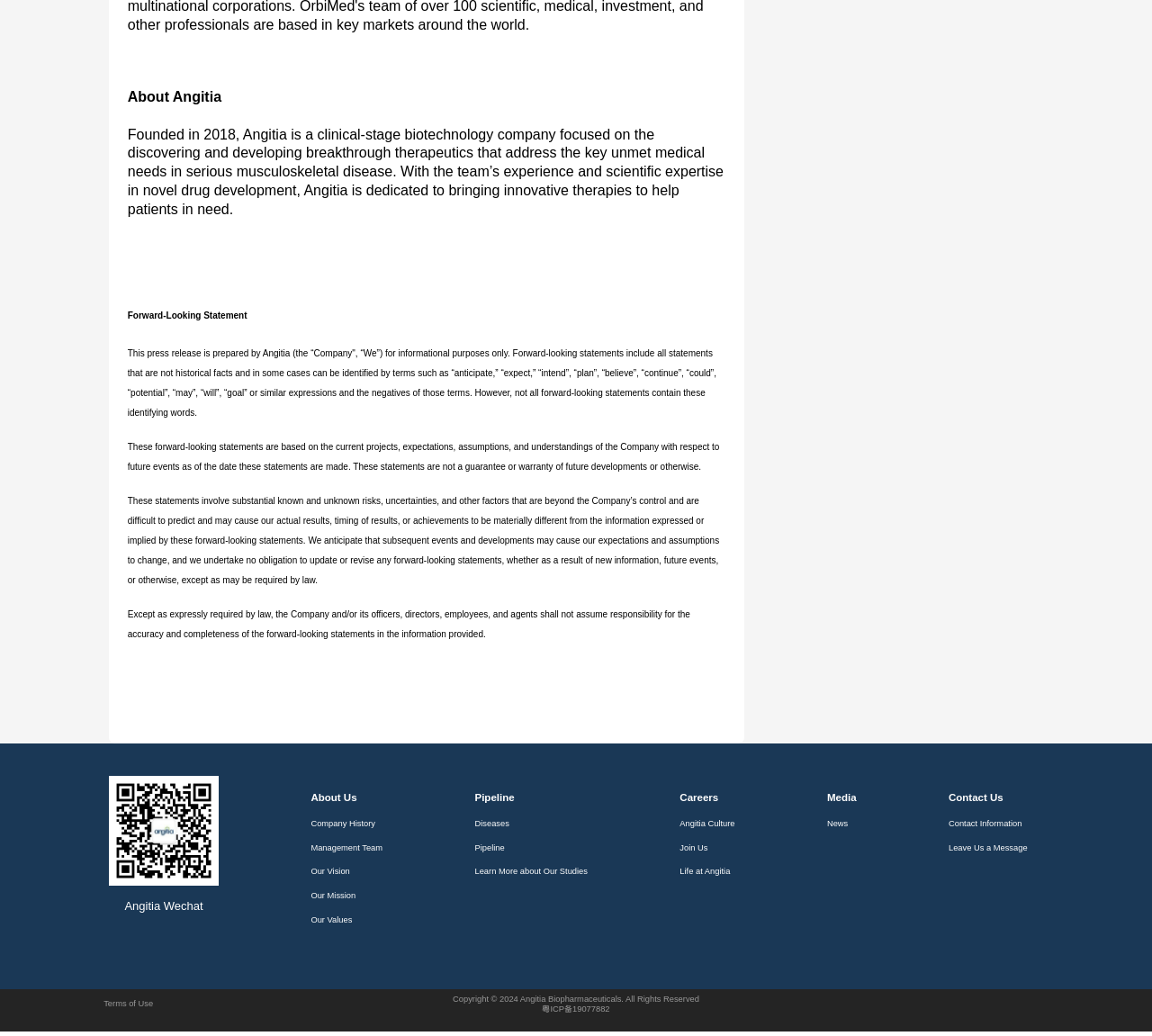What is the name of the company?
Based on the visual details in the image, please answer the question thoroughly.

The company name is mentioned in the first StaticText element 'About Angitia' at the top of the webpage, indicating that the webpage is about Angitia.